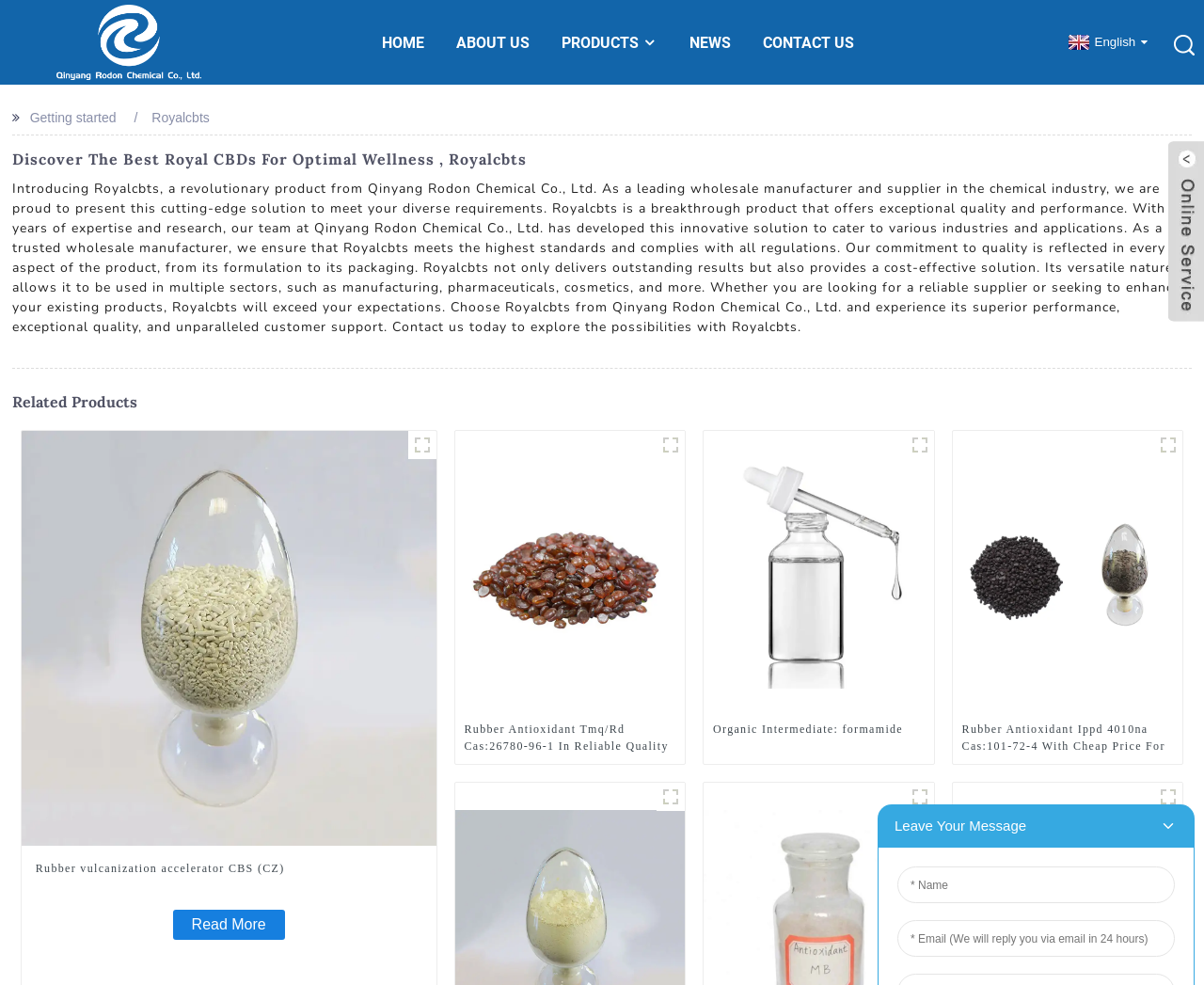What is the main product of the website?
Can you provide a detailed and comprehensive answer to the question?

The main product of the website is Royalcbts, which is a revolutionary product from Qinyang Rodon Chemical Co., Ltd. This information is obtained from the heading element that reads 'Discover The Best Royal CBDs For Optimal Wellness, Royalcbts' and the subsequent paragraph that describes the product in detail.